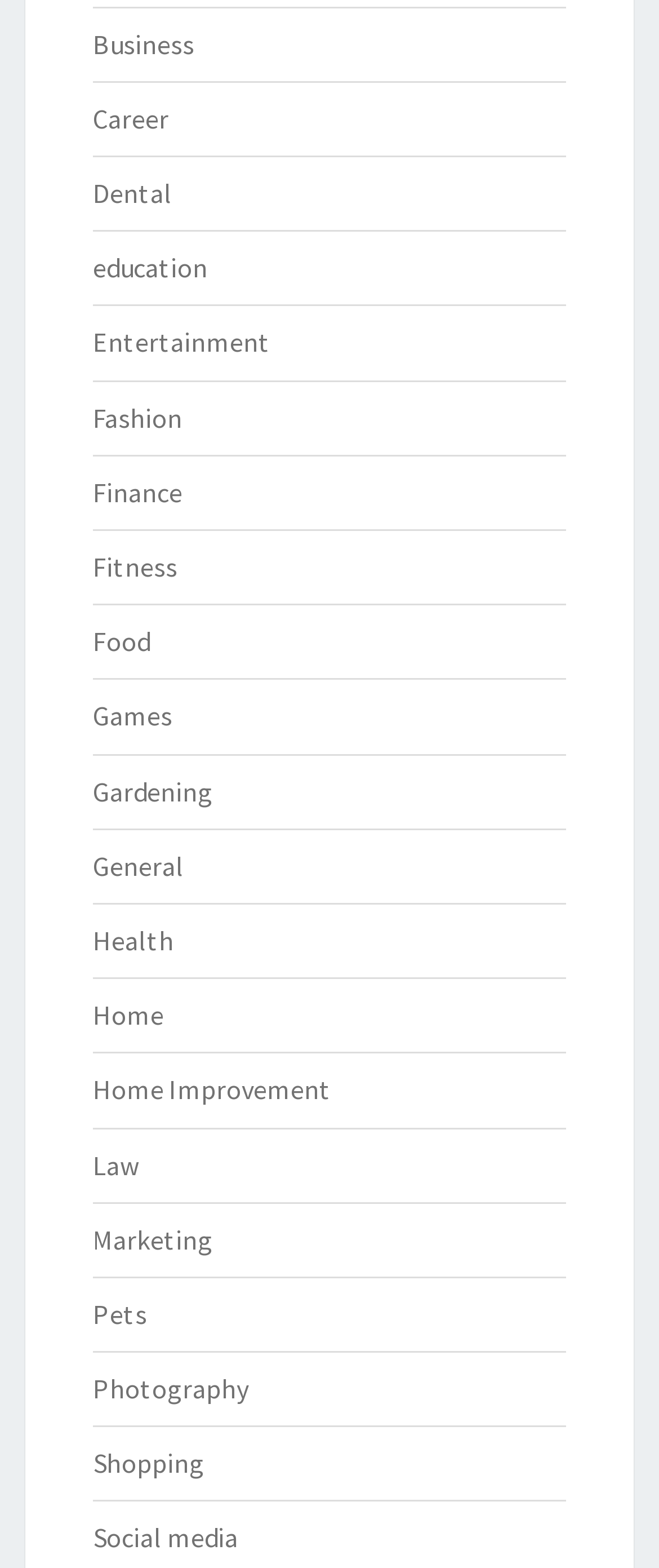What categories are available on this webpage? Using the information from the screenshot, answer with a single word or phrase.

Multiple categories